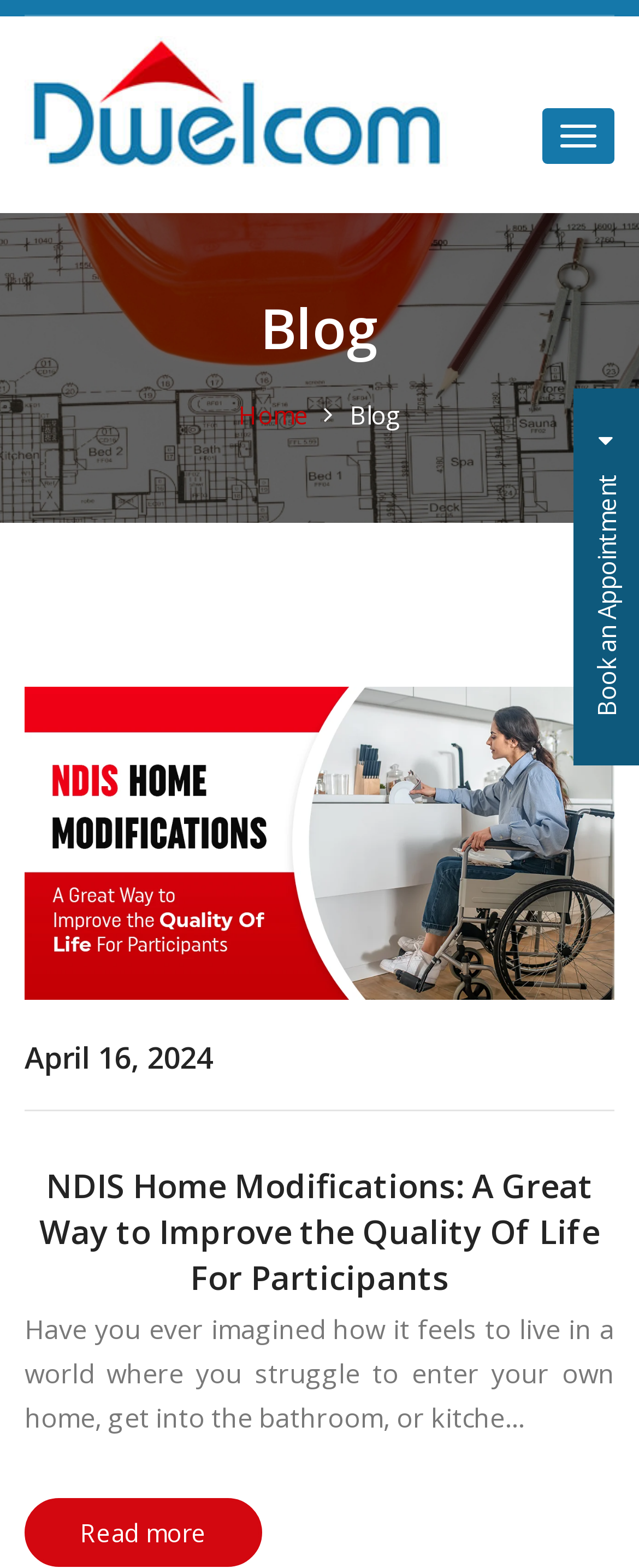Give a concise answer using one word or a phrase to the following question:
How many links are there in the first blog post?

3